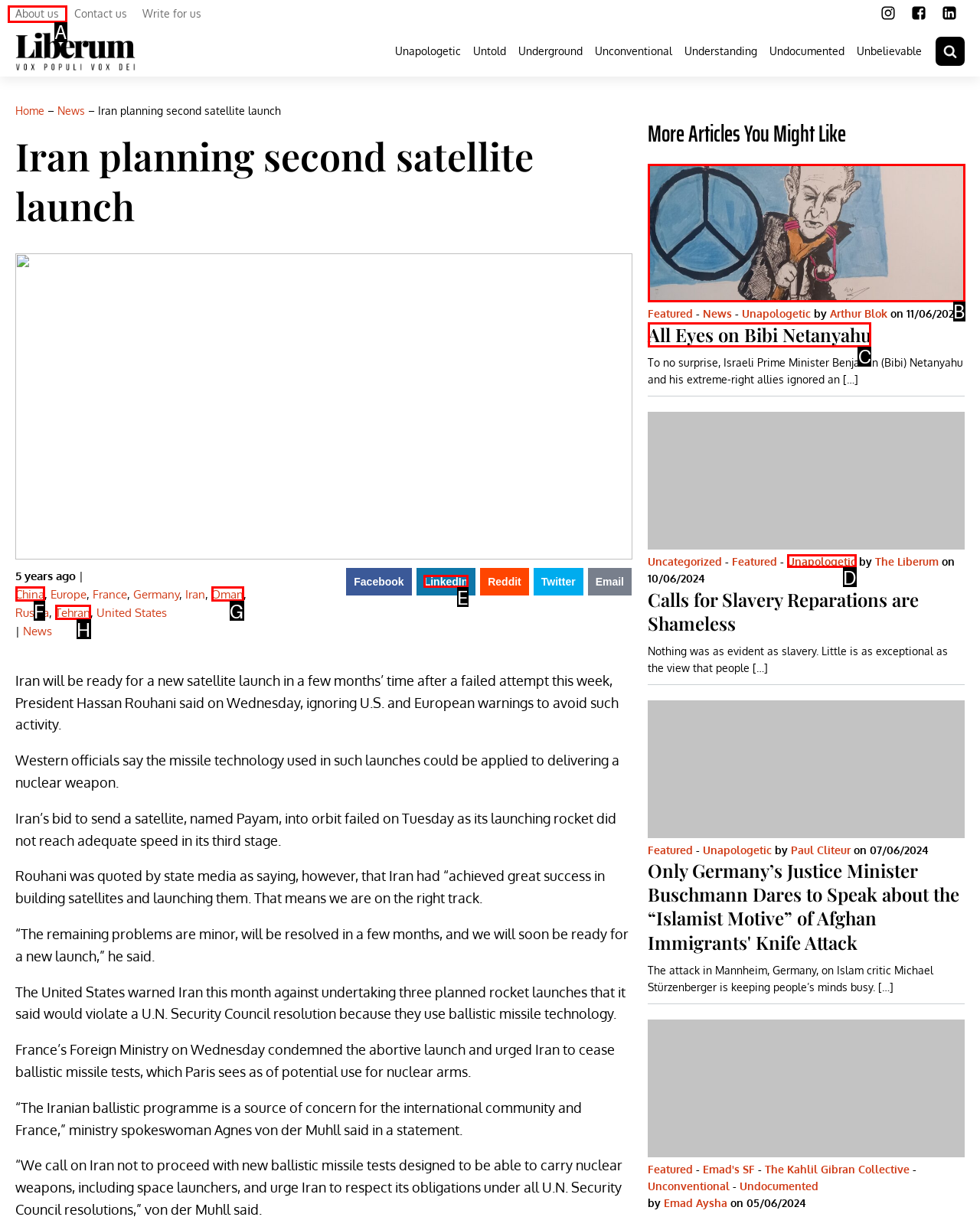Point out the UI element to be clicked for this instruction: Read the news article 'All Eyes on Bibi Netanyahu'. Provide the answer as the letter of the chosen element.

C